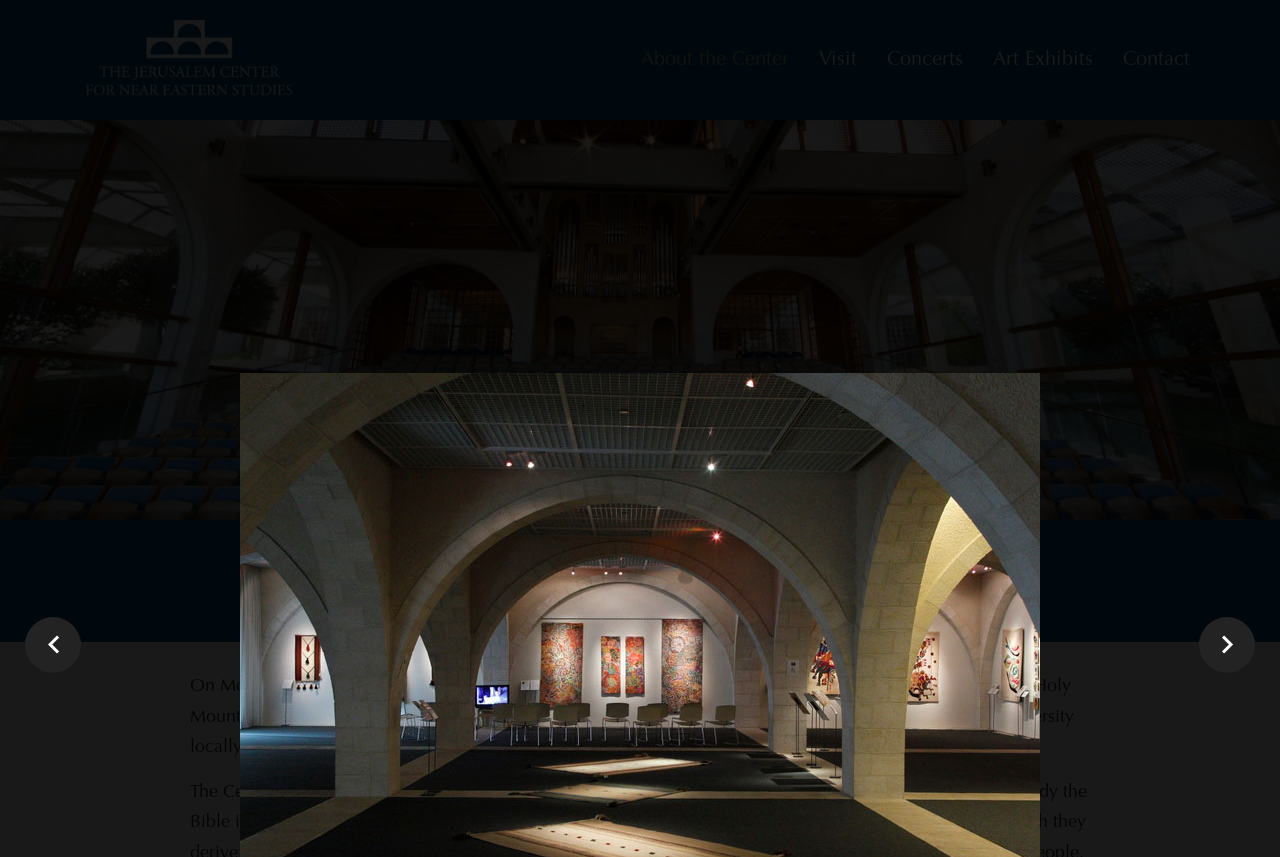Find the bounding box coordinates of the UI element according to this description: "Contact".

[0.866, 0.0, 0.93, 0.14]